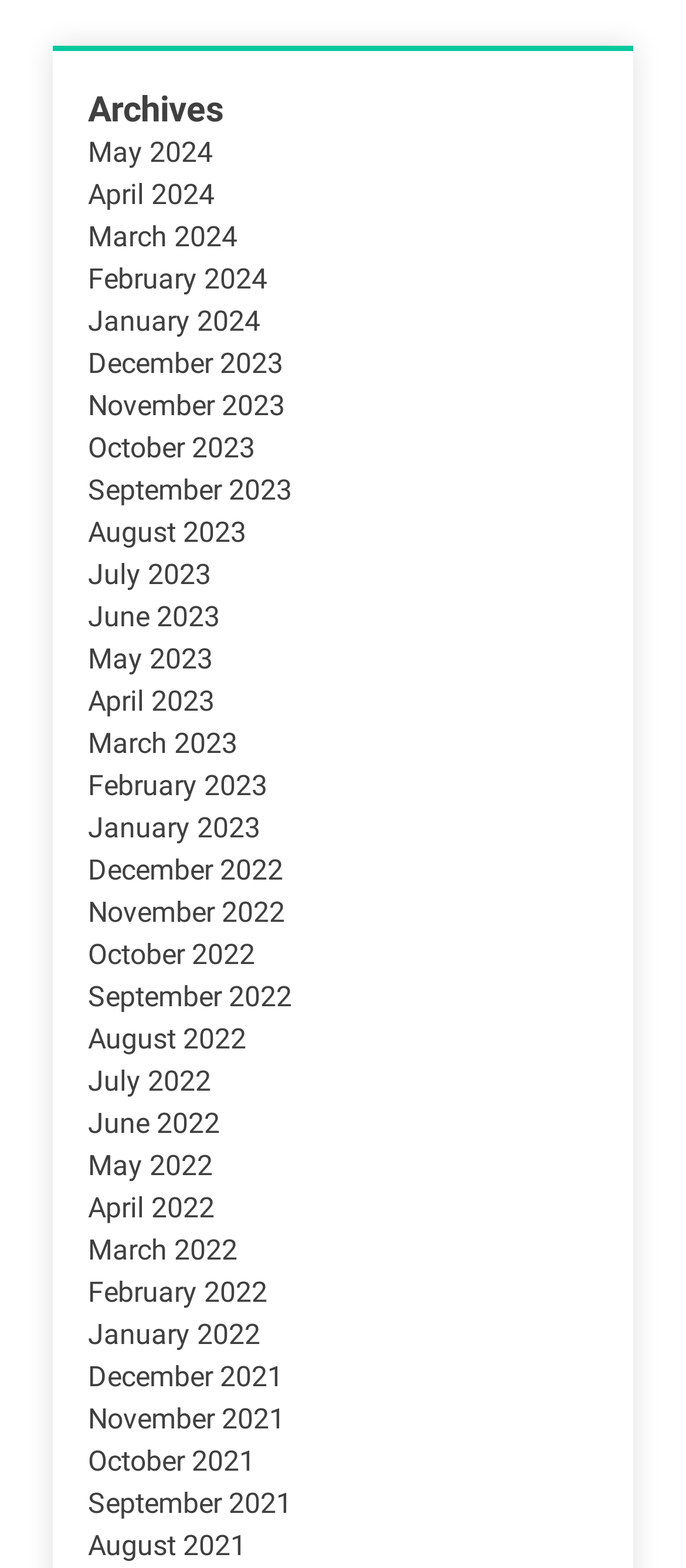Answer the following in one word or a short phrase: 
How many months are listed?

24